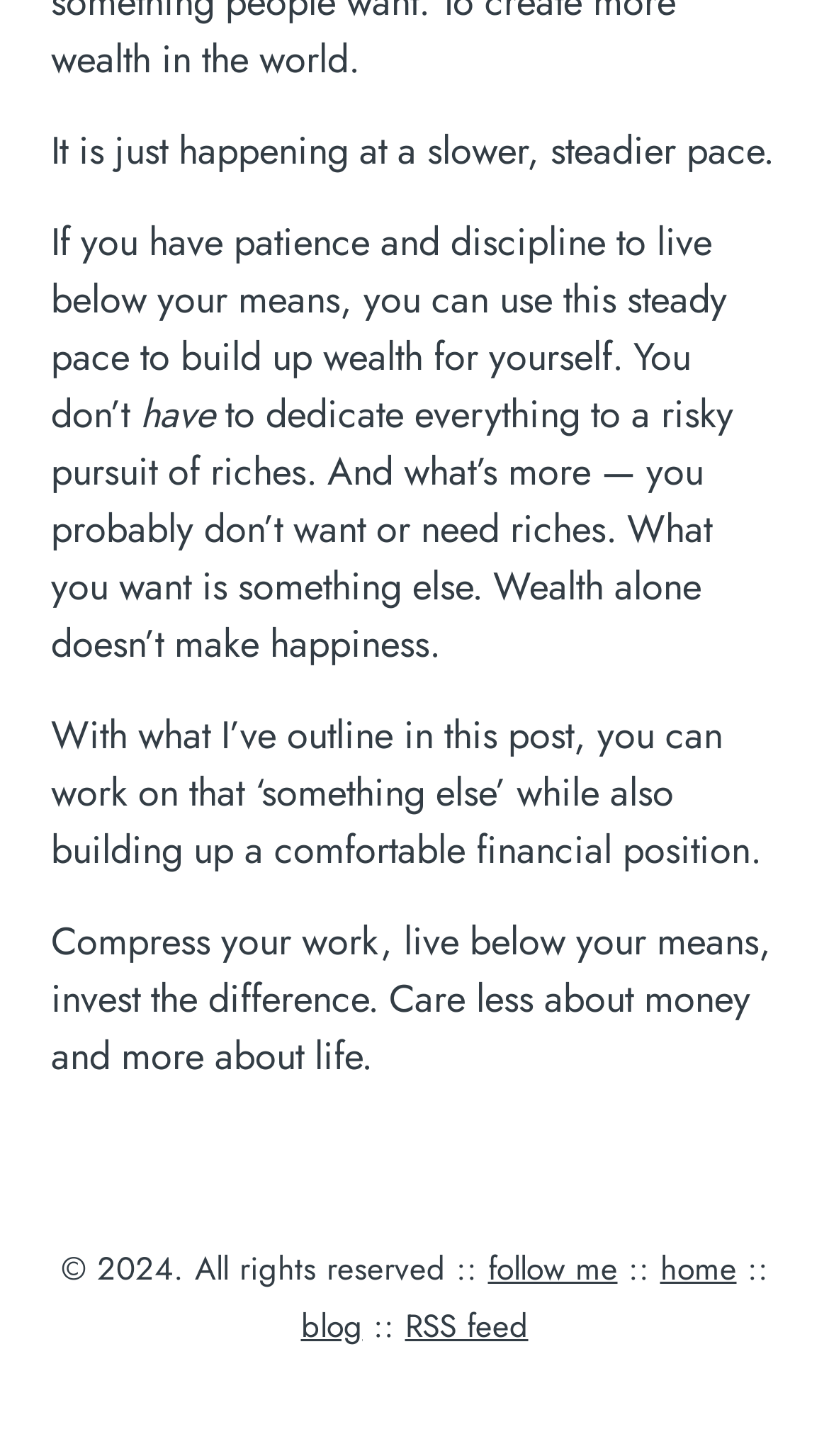Identify and provide the bounding box for the element described by: "title="erv air venlitation system"".

None